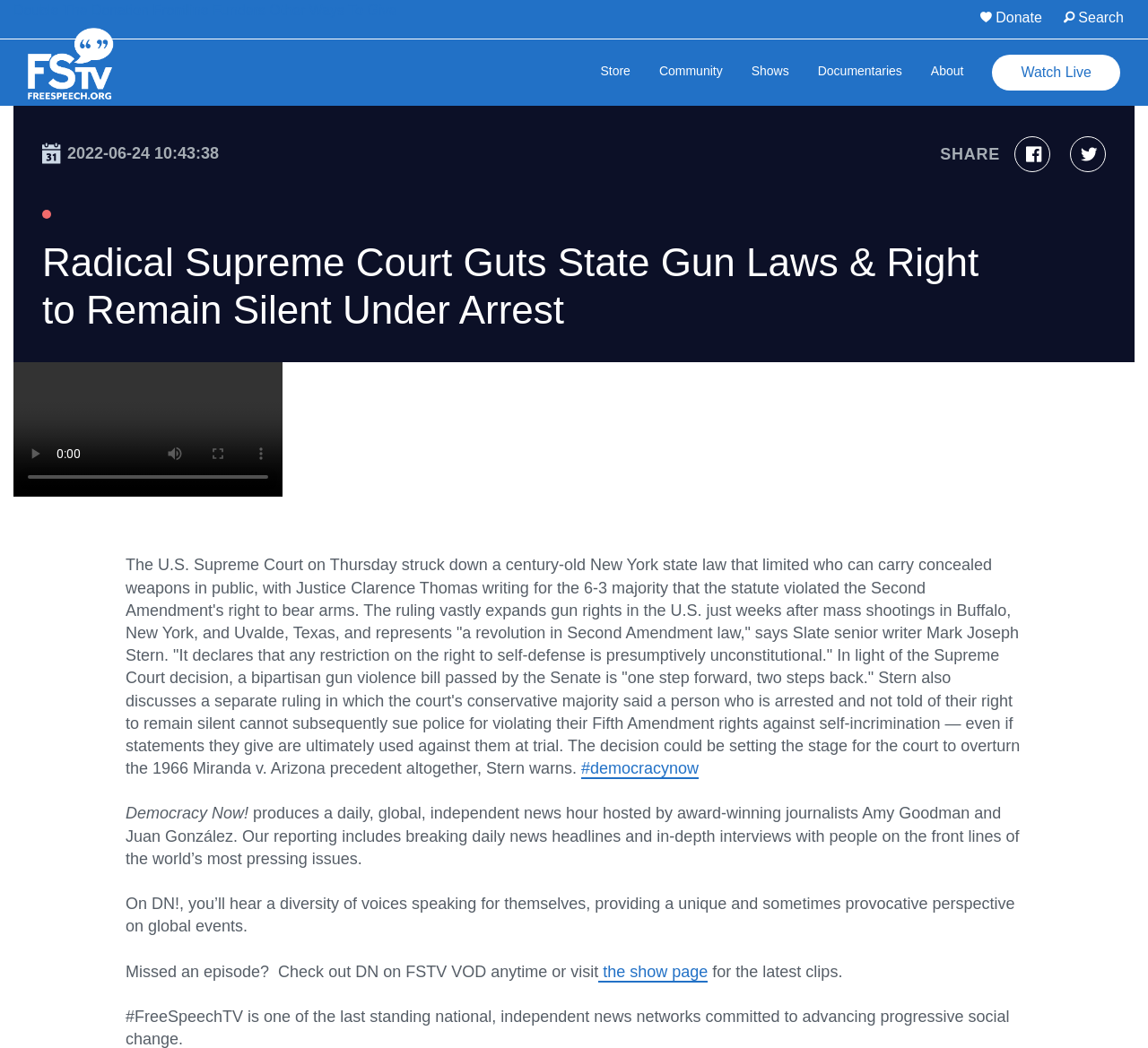Respond with a single word or short phrase to the following question: 
What type of content is available on the 'Shows' page?

Documentaries